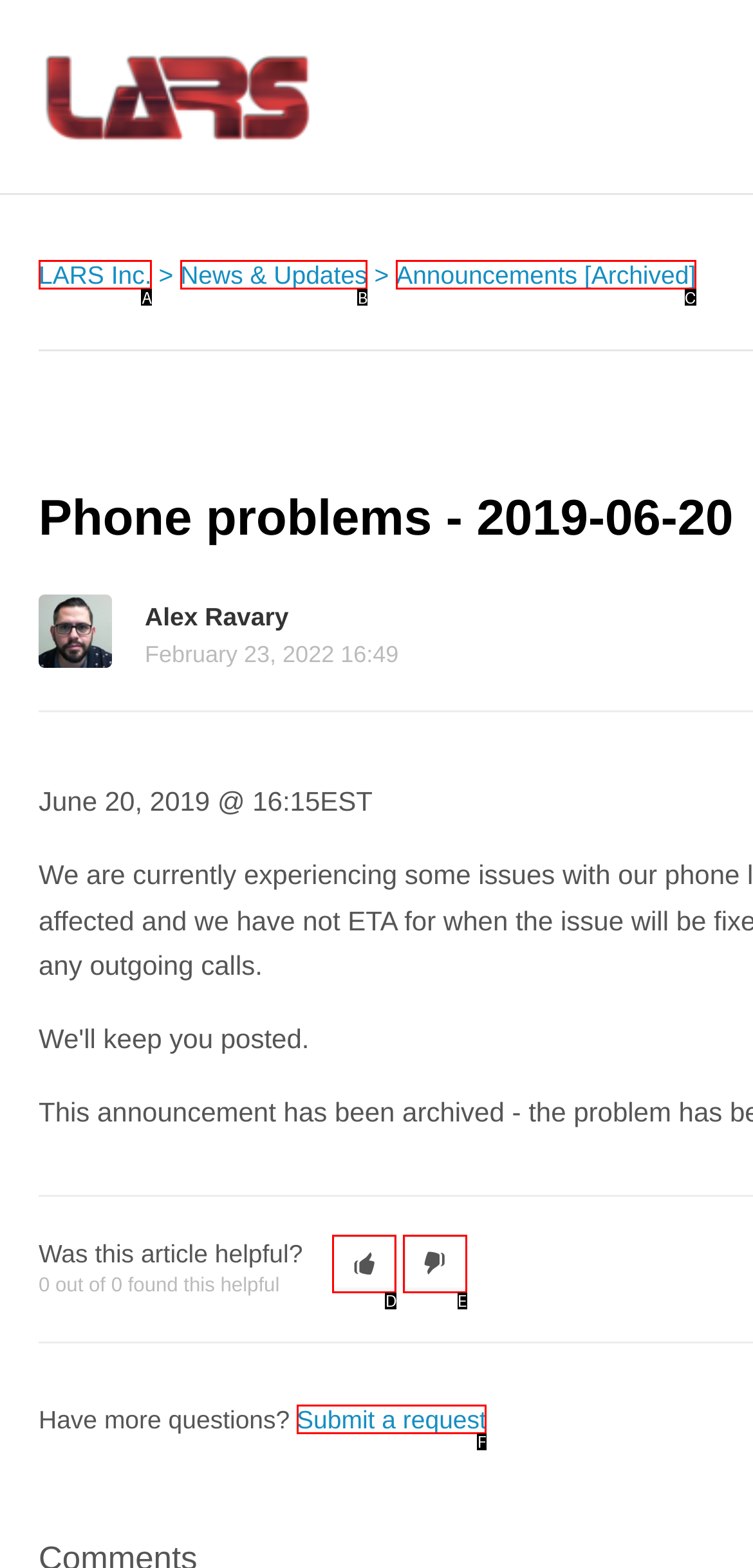Pick the HTML element that corresponds to the description: Submit a request
Answer with the letter of the correct option from the given choices directly.

F